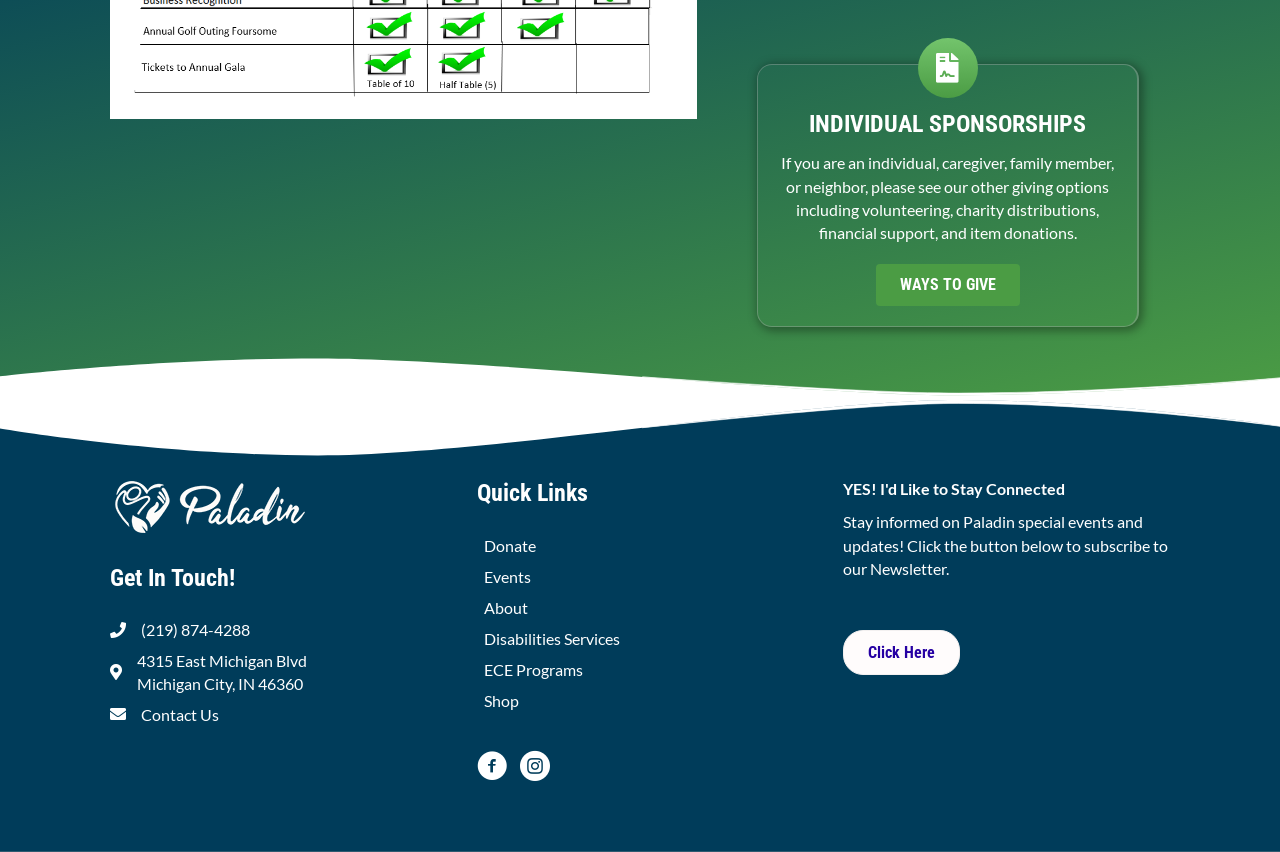Identify the bounding box coordinates of the part that should be clicked to carry out this instruction: "Click the 'Donate' link".

[0.372, 0.623, 0.643, 0.658]